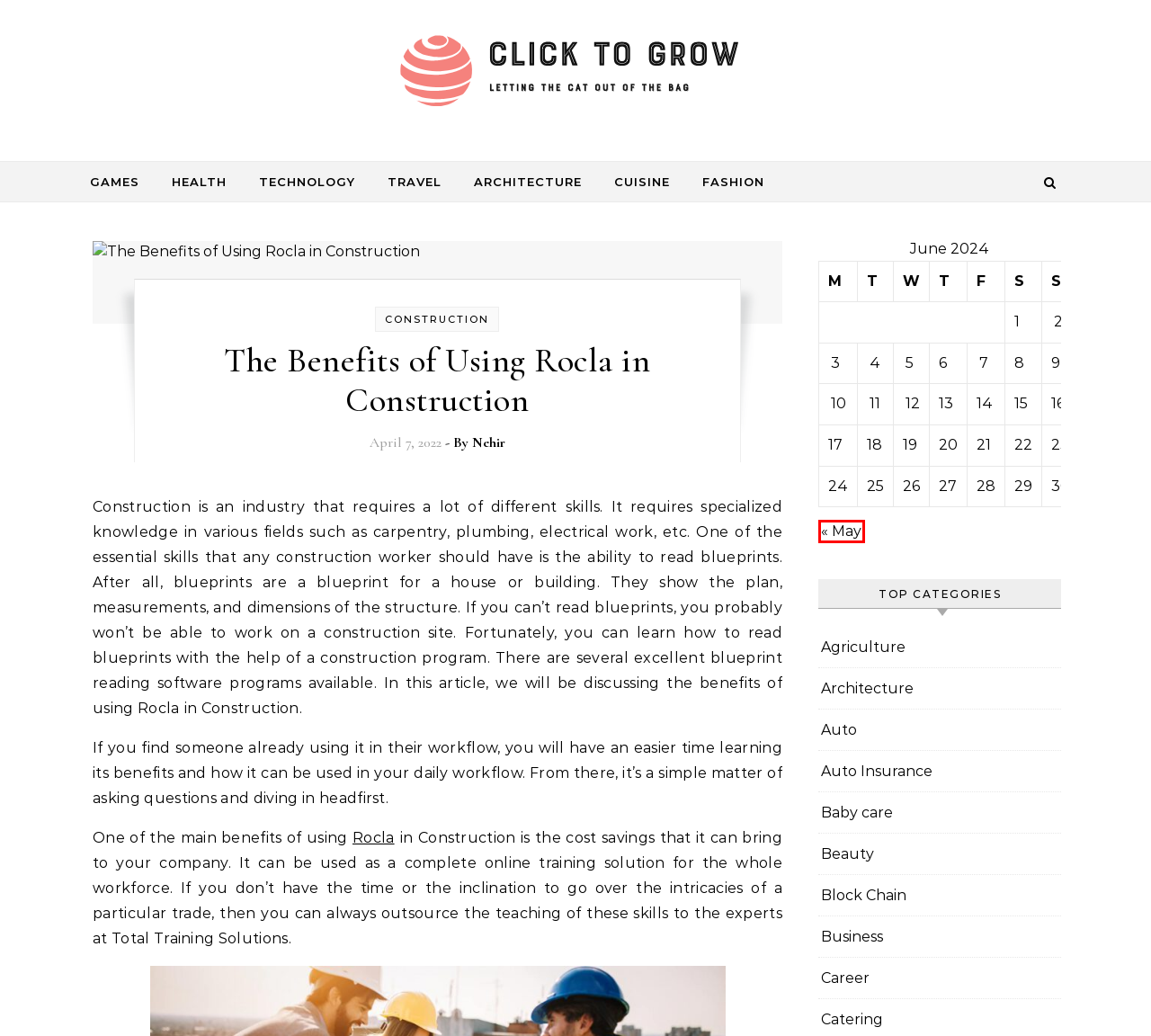Take a look at the provided webpage screenshot featuring a red bounding box around an element. Select the most appropriate webpage description for the page that loads after clicking on the element inside the red bounding box. Here are the candidates:
A. Cuisine Archives - Click to Grow
B. May 2024 - Click to Grow
C. Block Chain Archives - Click to Grow
D. Baby care Archives - Click to Grow
E. Click to Grow -
F. Beauty Archives - Click to Grow
G. Auto Archives - Click to Grow
H. Career Archives - Click to Grow

B